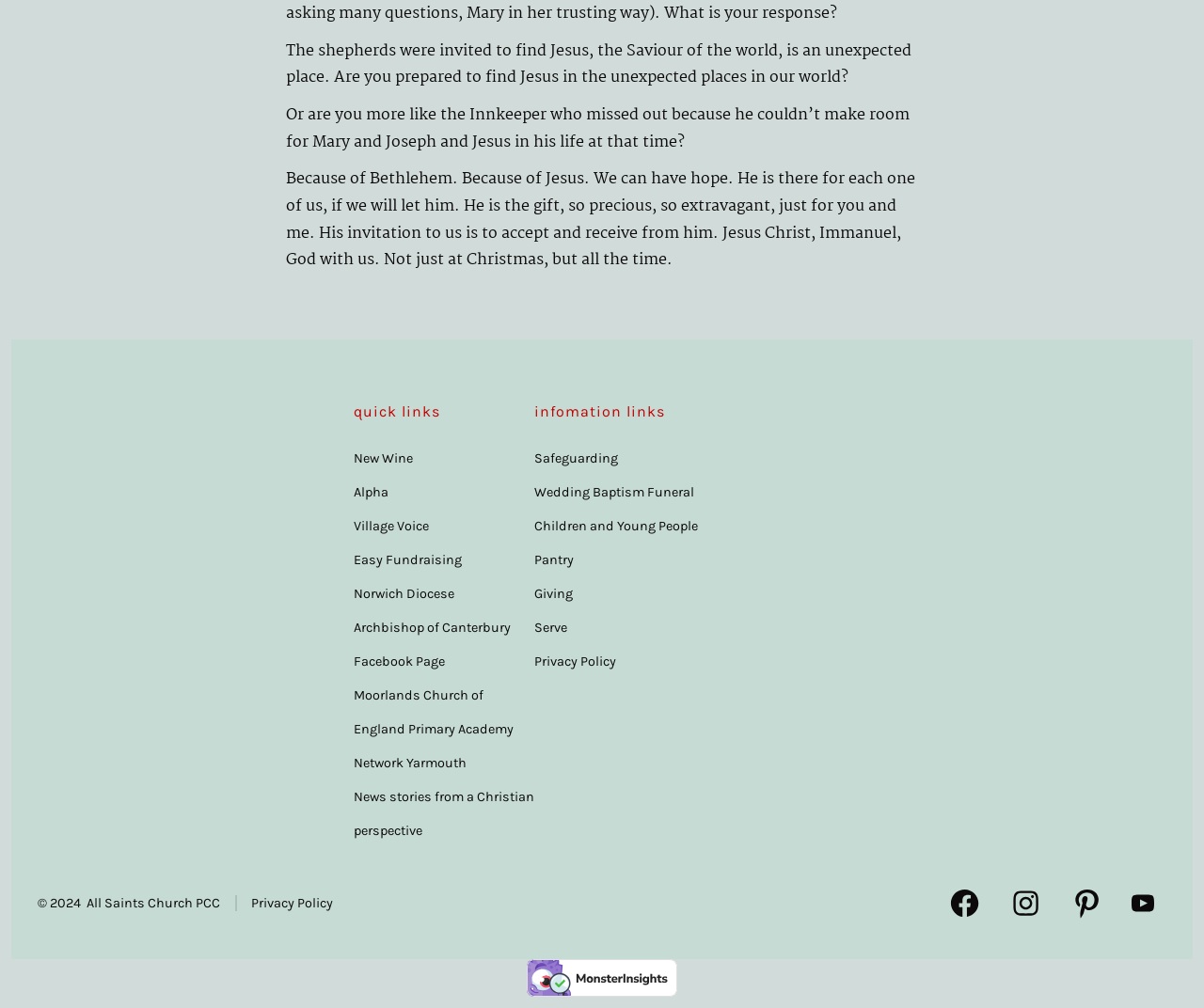How many social media links are at the bottom of the page?
Can you give a detailed and elaborate answer to the question?

The bottom of the page contains links to Facebook, Instagram, Pinterest, and YouTube, totaling 4 social media links.